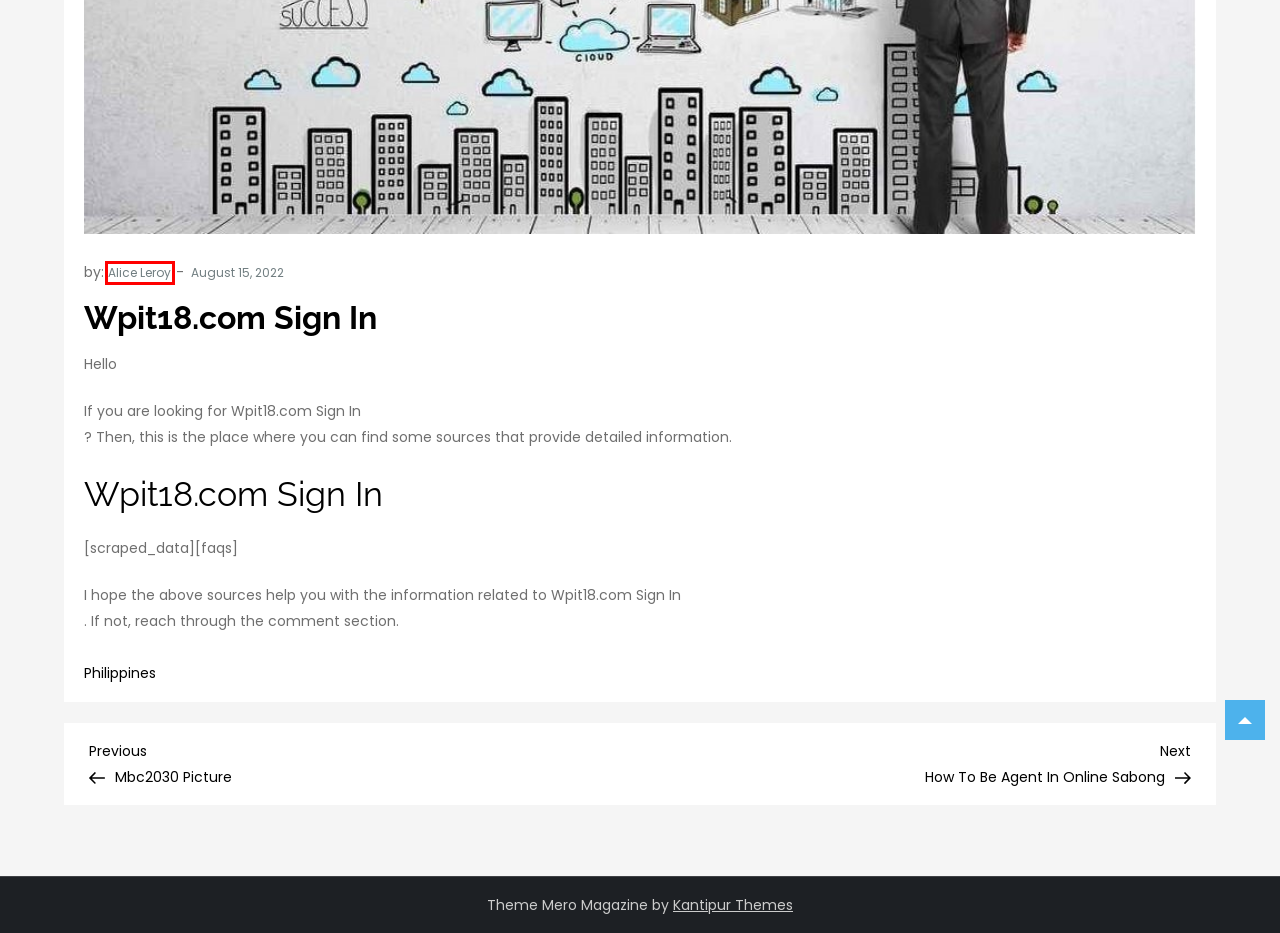You are looking at a screenshot of a webpage with a red bounding box around an element. Determine the best matching webpage description for the new webpage resulting from clicking the element in the red bounding box. Here are the descriptions:
A. Kantipur Themes
B. Philippines – Business Degree Online
C. How To Be Agent In Online Sabong – Business Degree Online
D. Alice Leroy – Business Degree Online
E. Business Degree Online
F. Contact us – Business Degree Online
G. About Us – Business Degree Online
H. Mbc2030 Picture – Business Degree Online

D